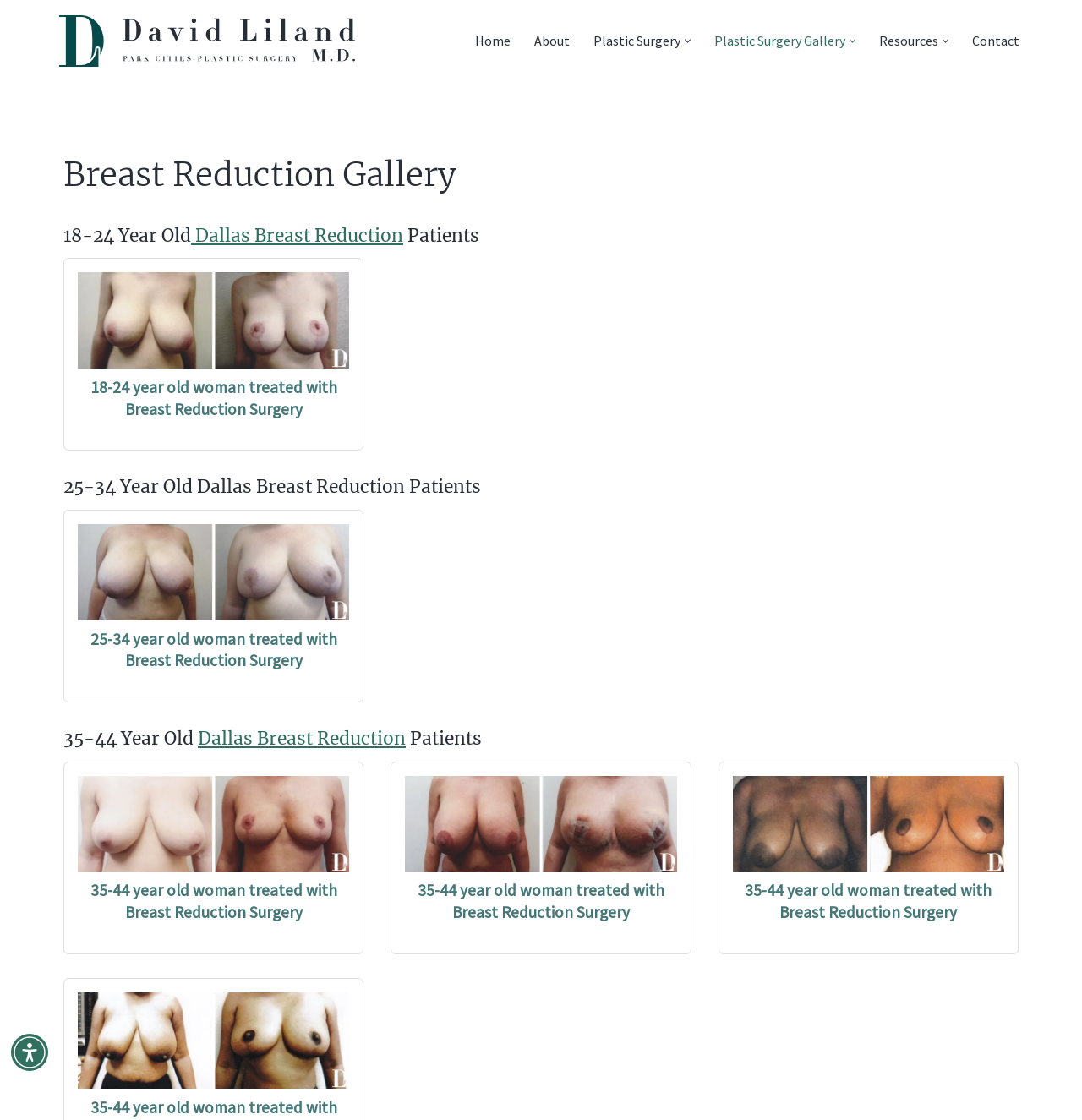Pinpoint the bounding box coordinates of the clickable area necessary to execute the following instruction: "View the image of 18-24 year old woman treated with Breast Reduction Surgery". The coordinates should be given as four float numbers between 0 and 1, namely [left, top, right, bottom].

[0.072, 0.243, 0.323, 0.329]